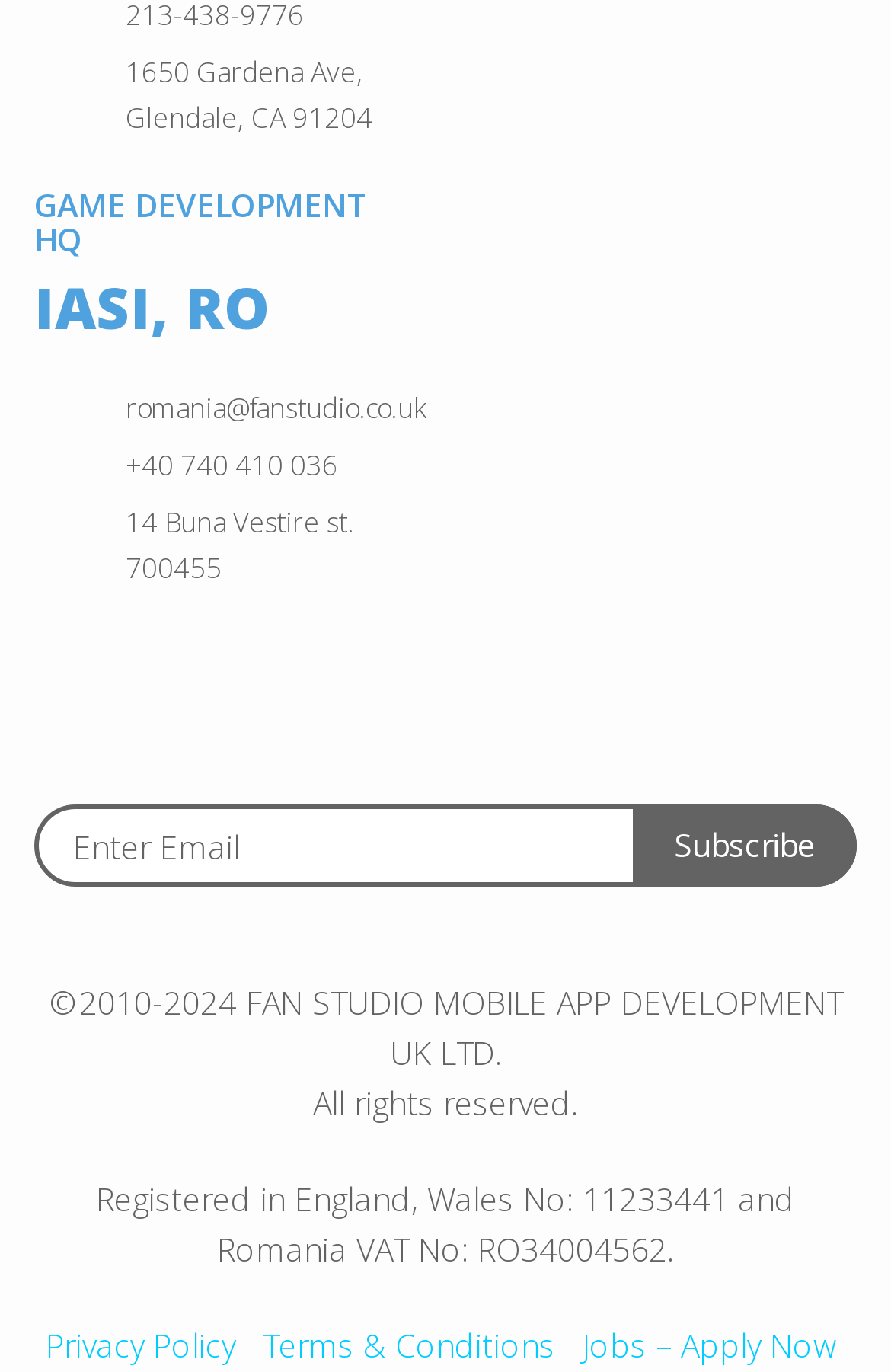Extract the bounding box coordinates of the UI element described by: "name="input_1" placeholder="Enter Email"". The coordinates should include four float numbers ranging from 0 to 1, e.g., [left, top, right, bottom].

[0.038, 0.586, 0.962, 0.646]